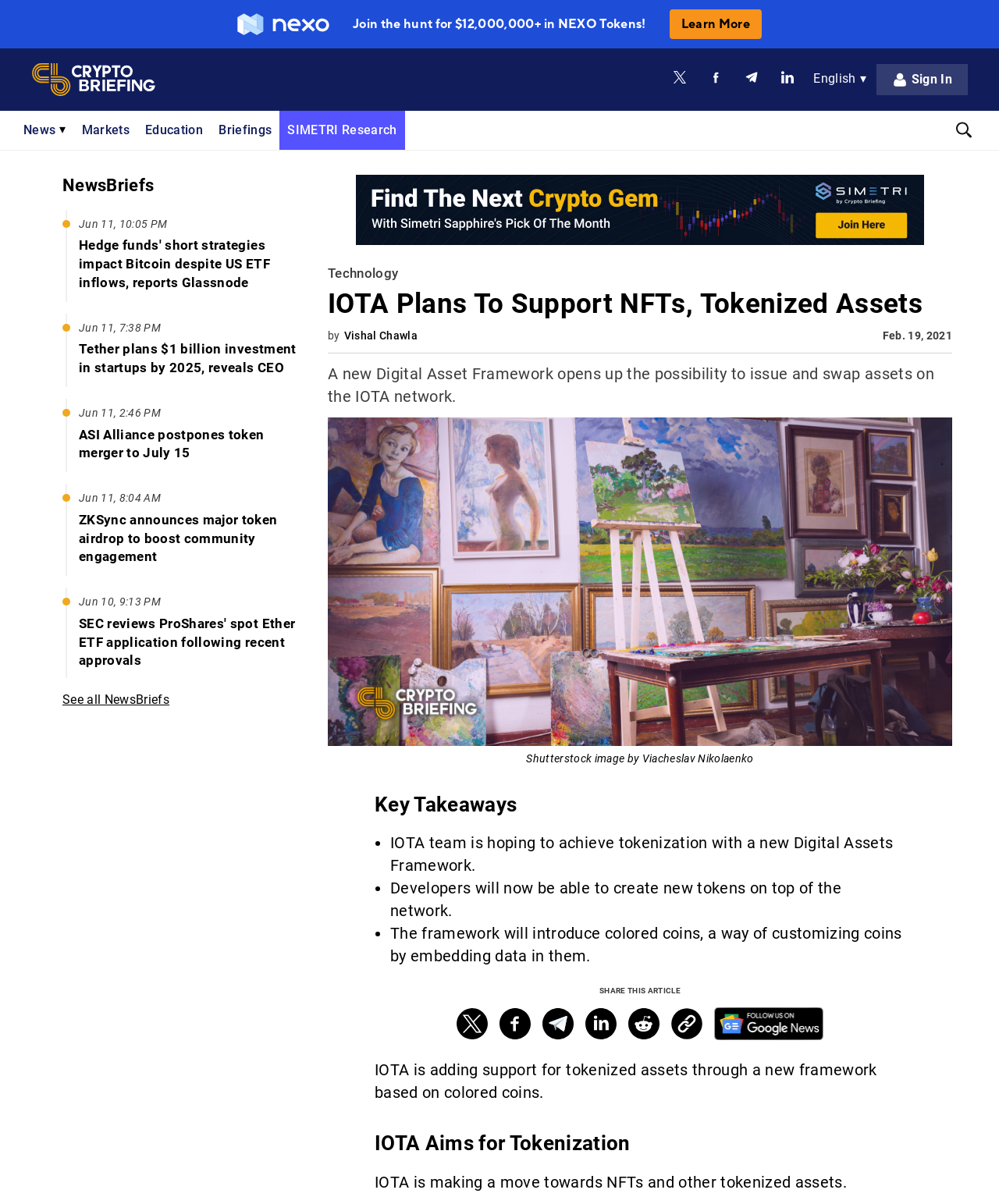Respond with a single word or short phrase to the following question: 
What is the date of publication of the main article?

Feb. 19, 2021